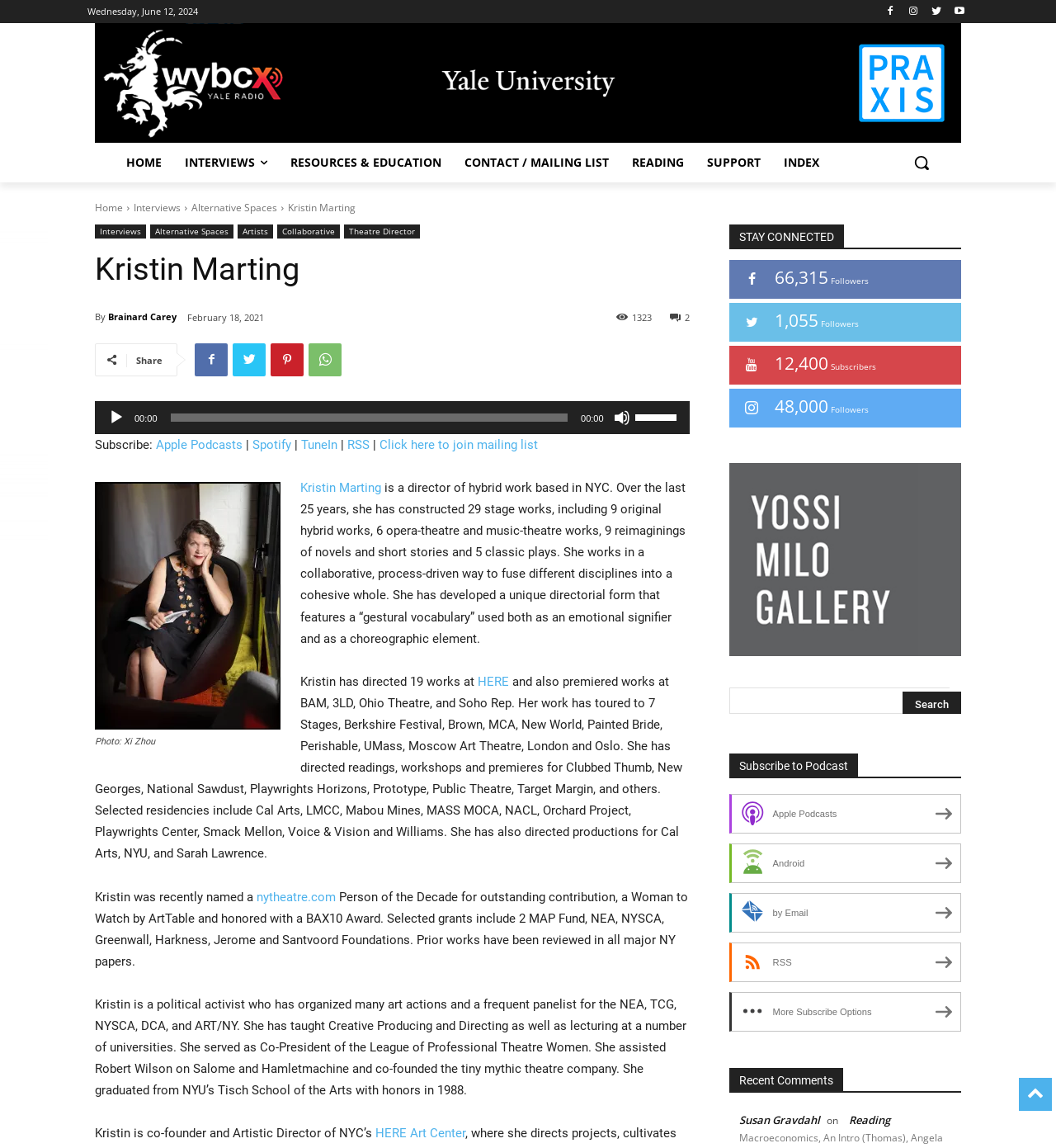Please look at the image and answer the question with a detailed explanation: How many followers does Kristin Marting have on one of her social media platforms?

Based on the webpage content, Kristin Marting has 66,315 followers on one of her social media platforms, as indicated by the ' 66,315 Followers' link in the 'STAY CONNECTED' section.